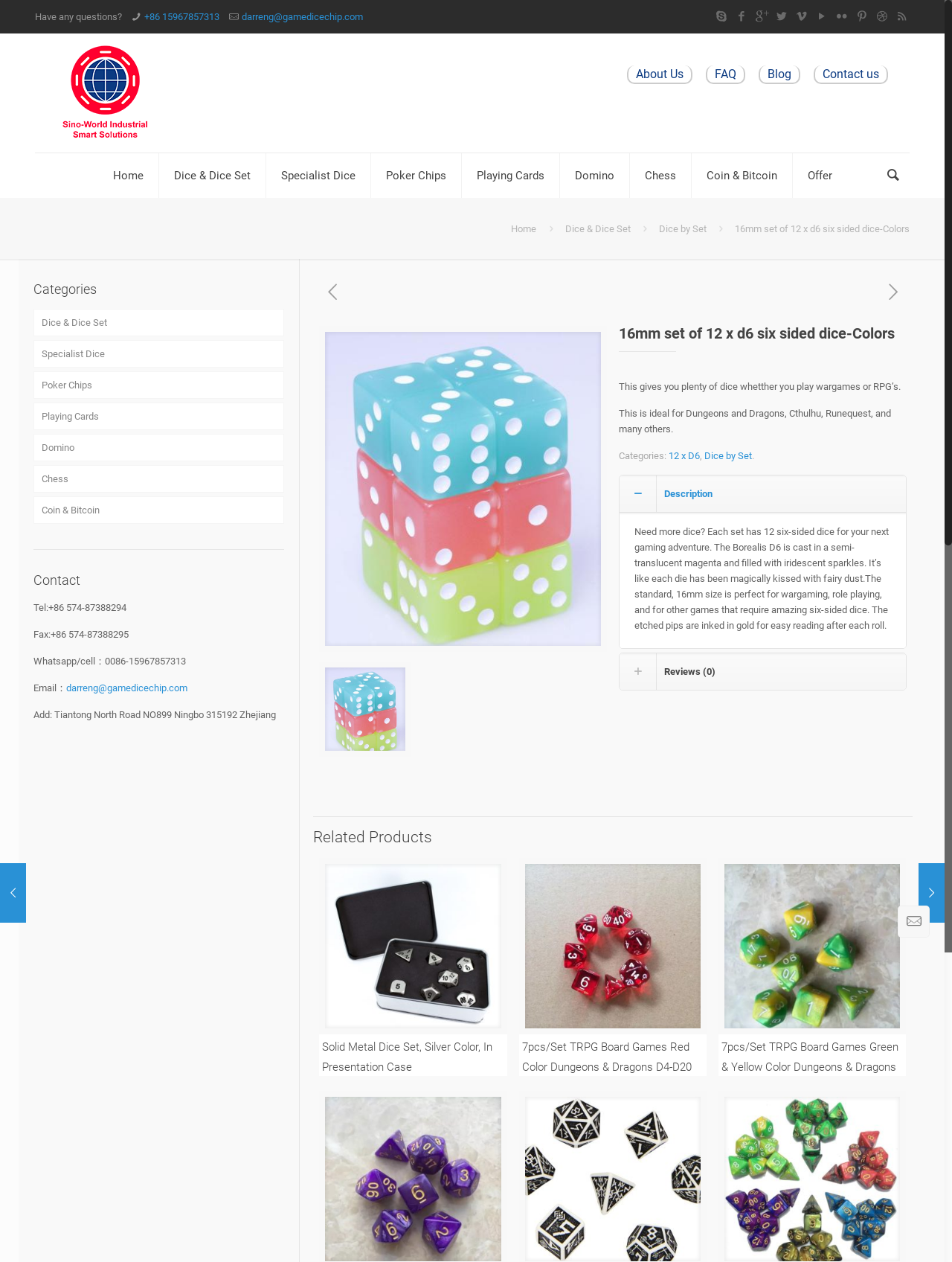From the webpage screenshot, predict the bounding box of the UI element that matches this description: "12 x D6".

[0.035, 0.319, 0.299, 0.341]